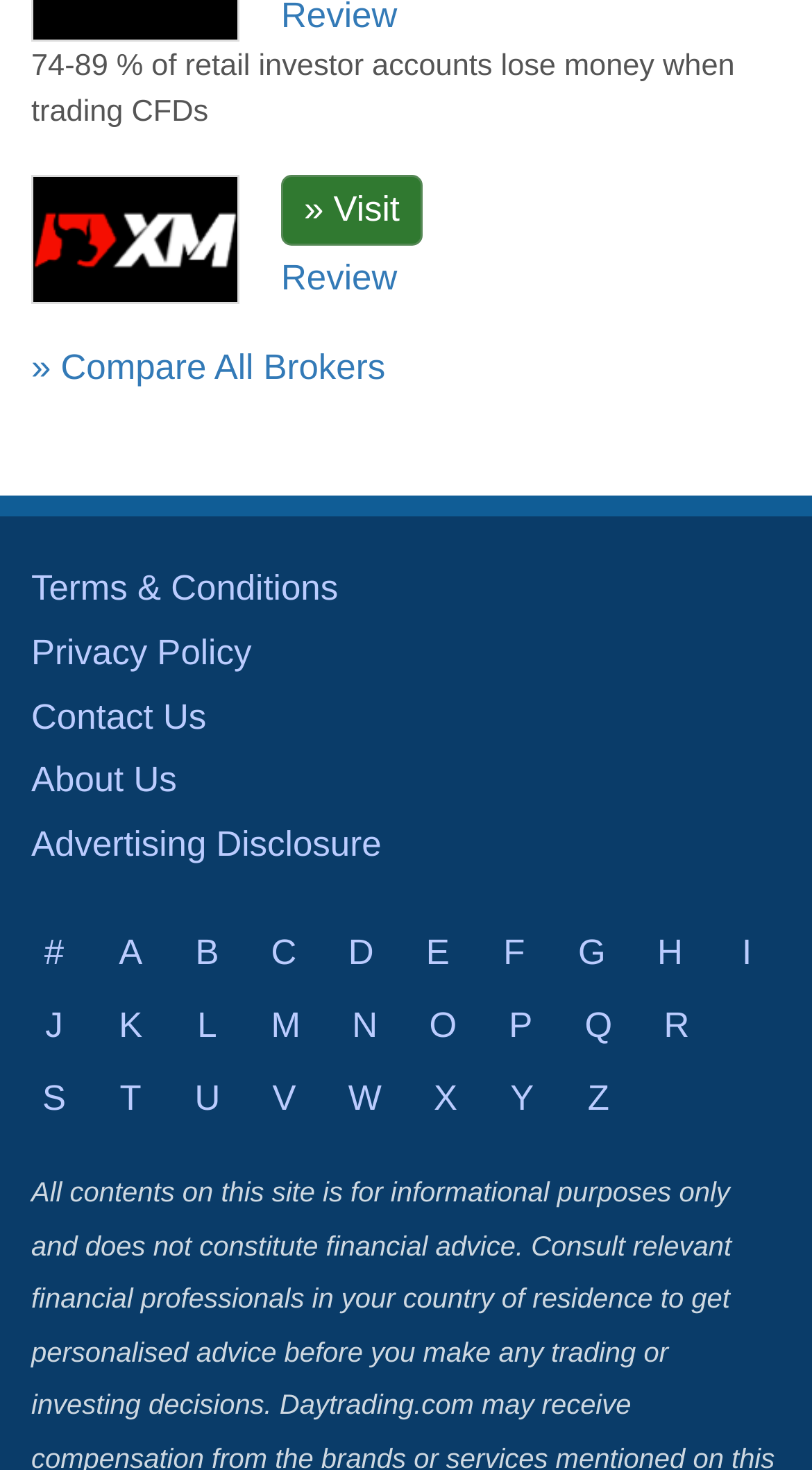Respond to the question below with a single word or phrase:
What is the purpose of the '» Visit' button?

To visit a website